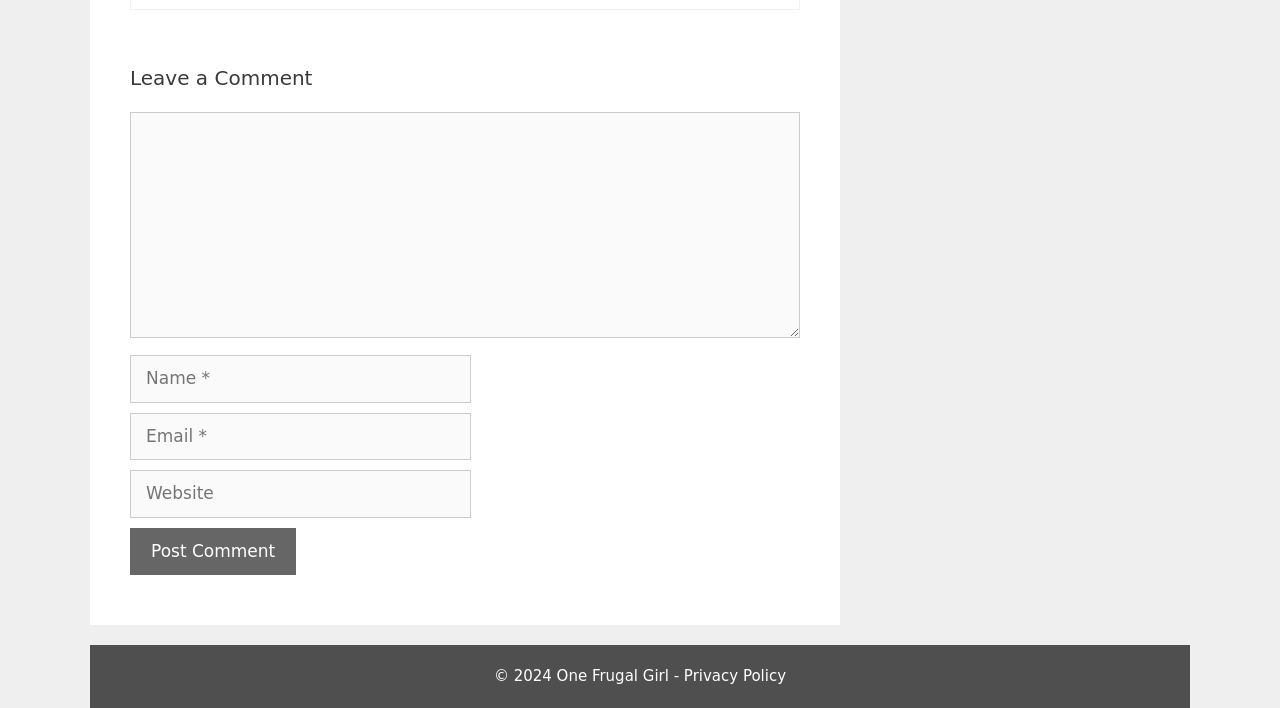What is the copyright year mentioned at the bottom of the page?
Please provide a single word or phrase based on the screenshot.

2024